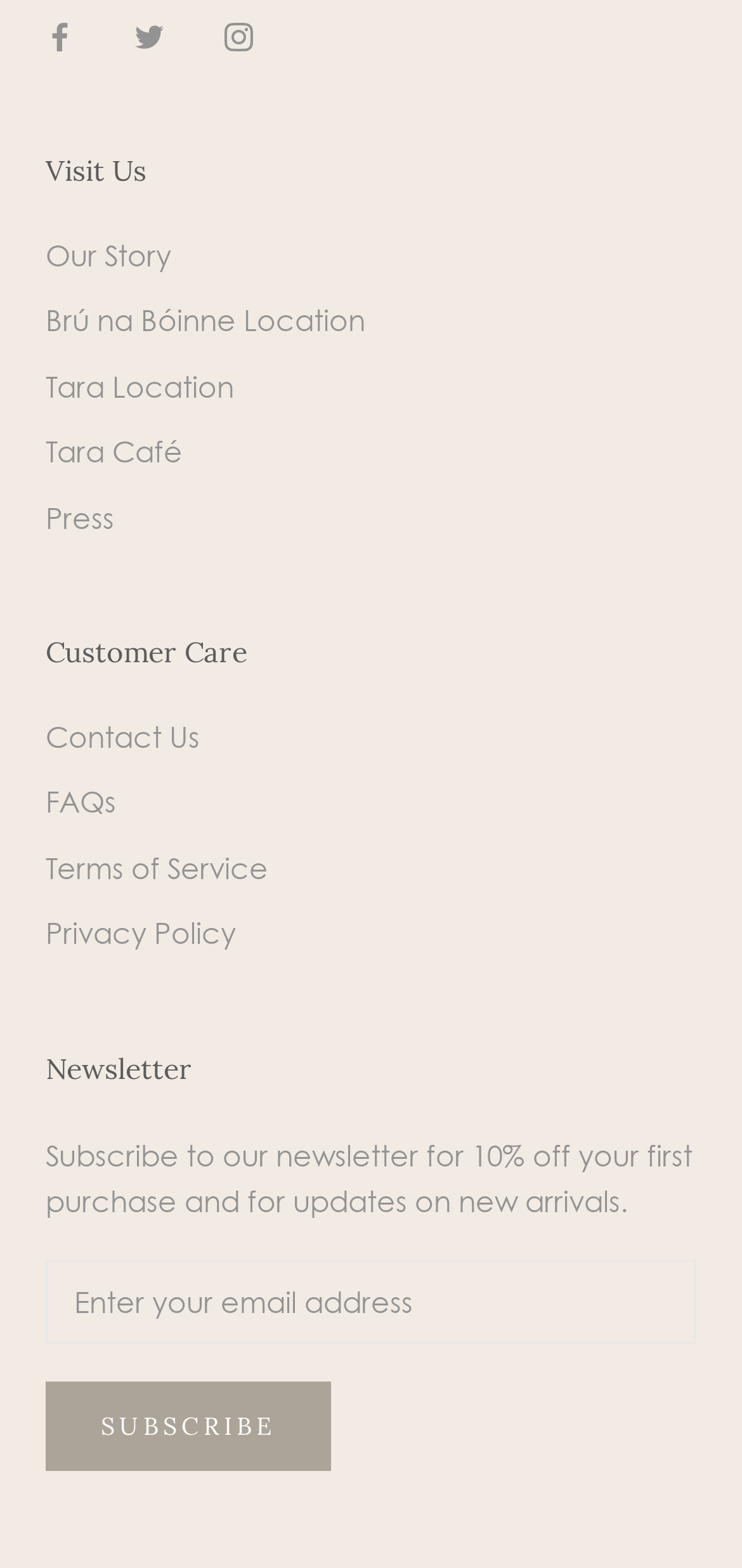Respond concisely with one word or phrase to the following query:
How many links are under 'Customer Care'?

Three